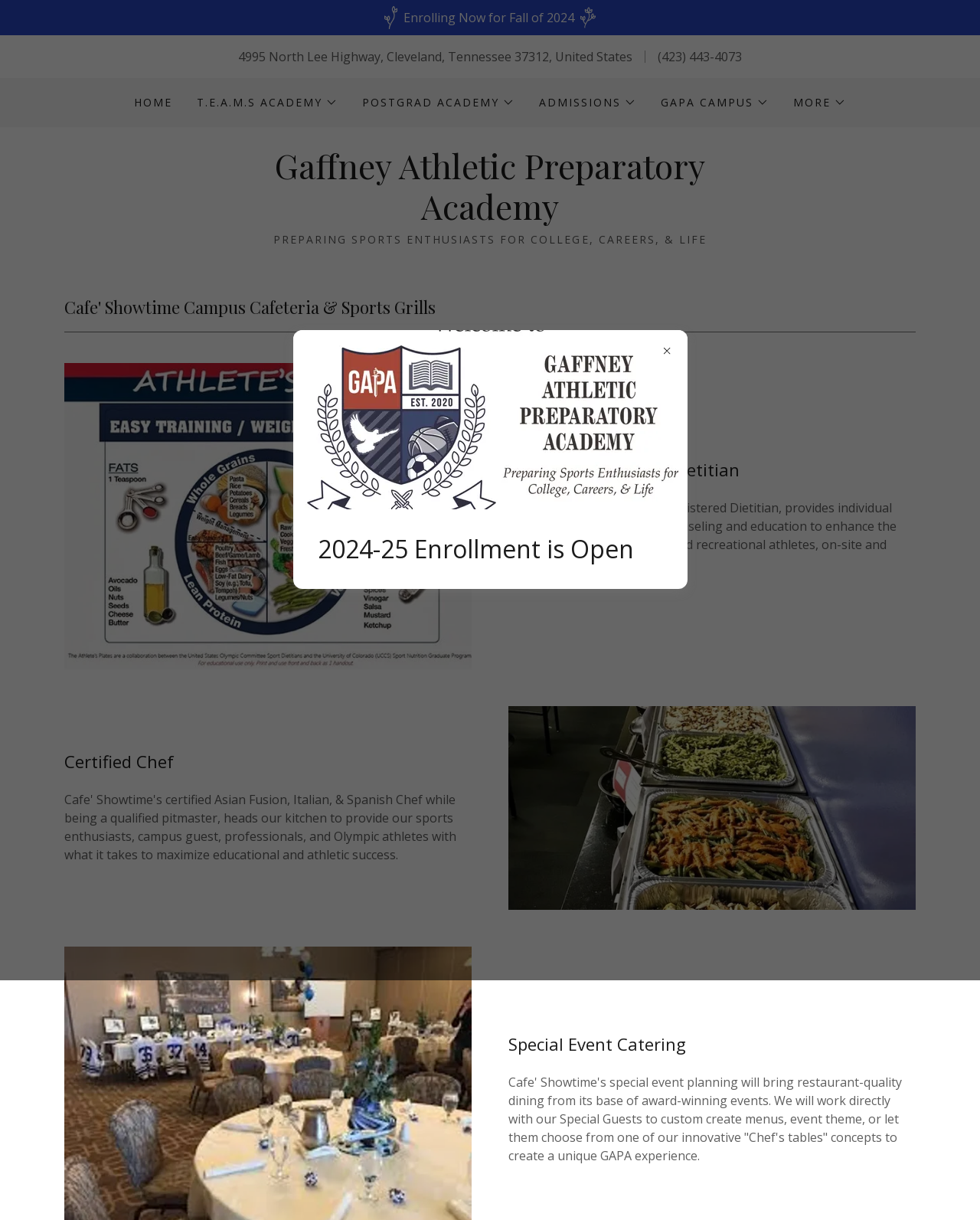Summarize the webpage with intricate details.

The webpage is about Campus Nutrition, specifically Gaffney Athletic Preparatory Academy (GAPA). At the top, there is a main section that spans the entire width of the page. Within this section, there are two small images on the left and right sides, respectively, with a heading "Enrolling Now for Fall of 2024" in between. Below this, there is an address "4995 North Lee Highway, Cleveland, Tennessee 37312, United States" and a phone number "(423) 443-4073" on the right side.

To the left of the address, there are five buttons with images, labeled "HOME", "T.E.A.M.S ACADEMY", "POSTGRAD ACADEMY", "ADMISSIONS", and "GAPA CAMPUS", each with a dropdown menu. On the right side of these buttons, there is another button labeled "MORE" with a dropdown menu.

Below these buttons, there is a section with a heading "Gaffney Athletic Preparatory Academy" and a subheading "PREPARING SPORTS ENTHUSIASTS FOR COLLEGE, CAREERS, & LIFE". 

On the lower half of the page, there is a section dedicated to the campus cafeteria and sports grills, with a heading "Cafe' Showtime Campus Cafeteria & Sports Grills". There are two images, one on the left and one on the right, with headings "Licensed Registered Dietitian" and "Certified Chef" above and below the right image, respectively. 

Further down, there is a section about special event catering, with a heading "Special Event Catering" and a paragraph of text describing the catering services offered. 

Finally, there is a dialog box that appears to be a modal window, containing two images and a heading "2024-25 Enrollment is Open".